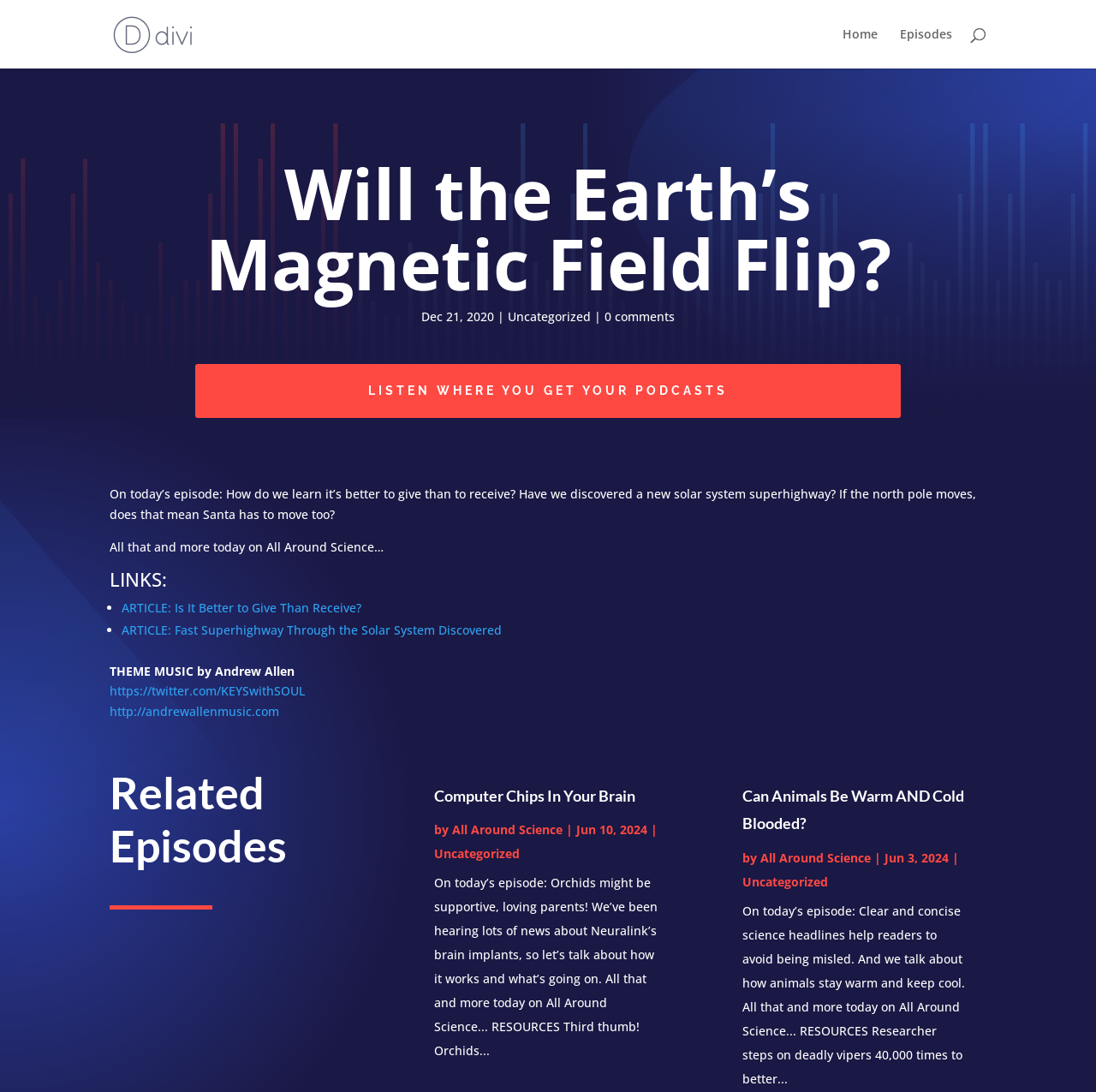Can you identify and provide the main heading of the webpage?

Will the Earth’s Magnetic Field Flip?